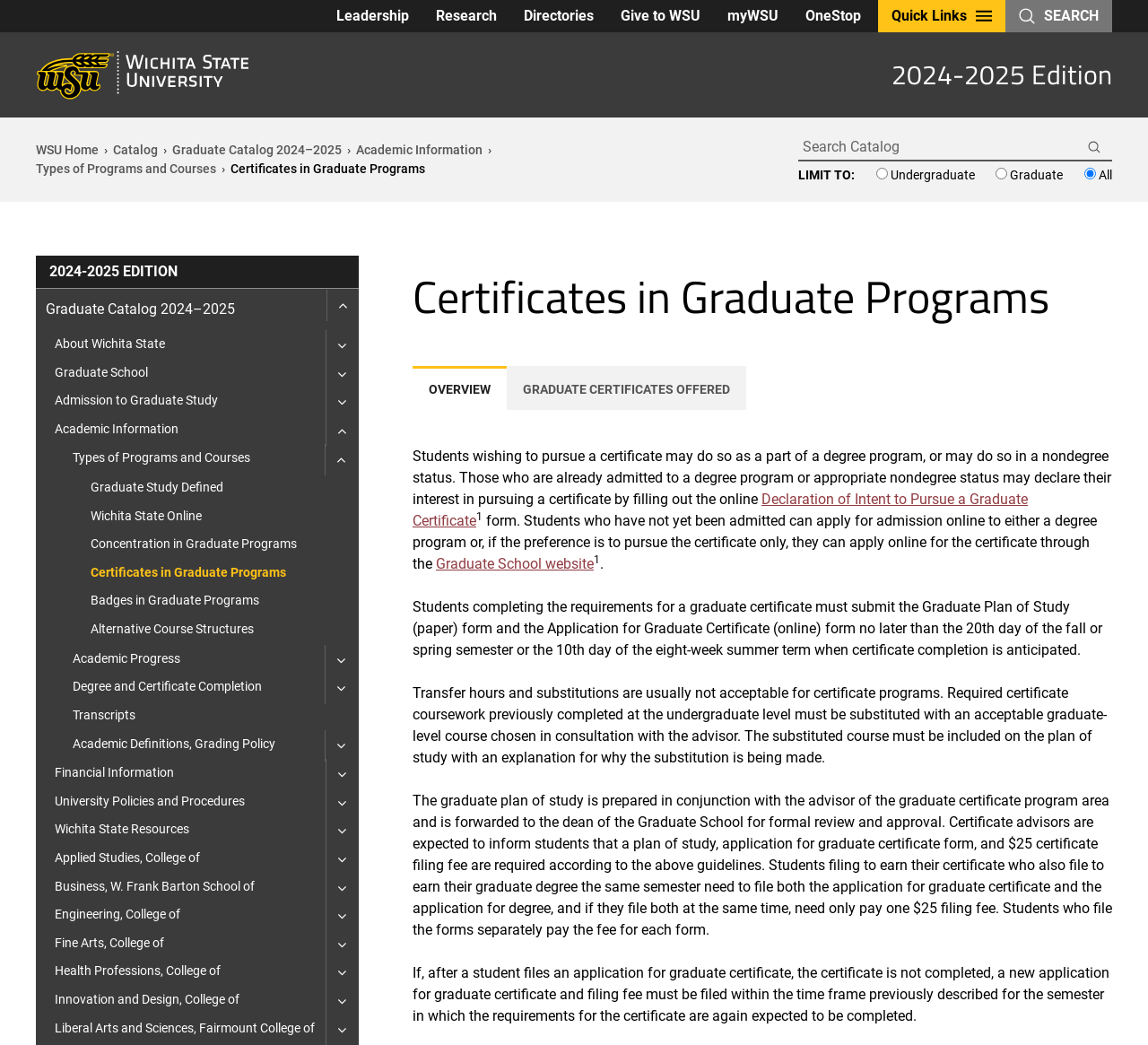Show the bounding box coordinates for the HTML element as described: "Toggle Admission to Graduate Study".

[0.284, 0.37, 0.311, 0.4]